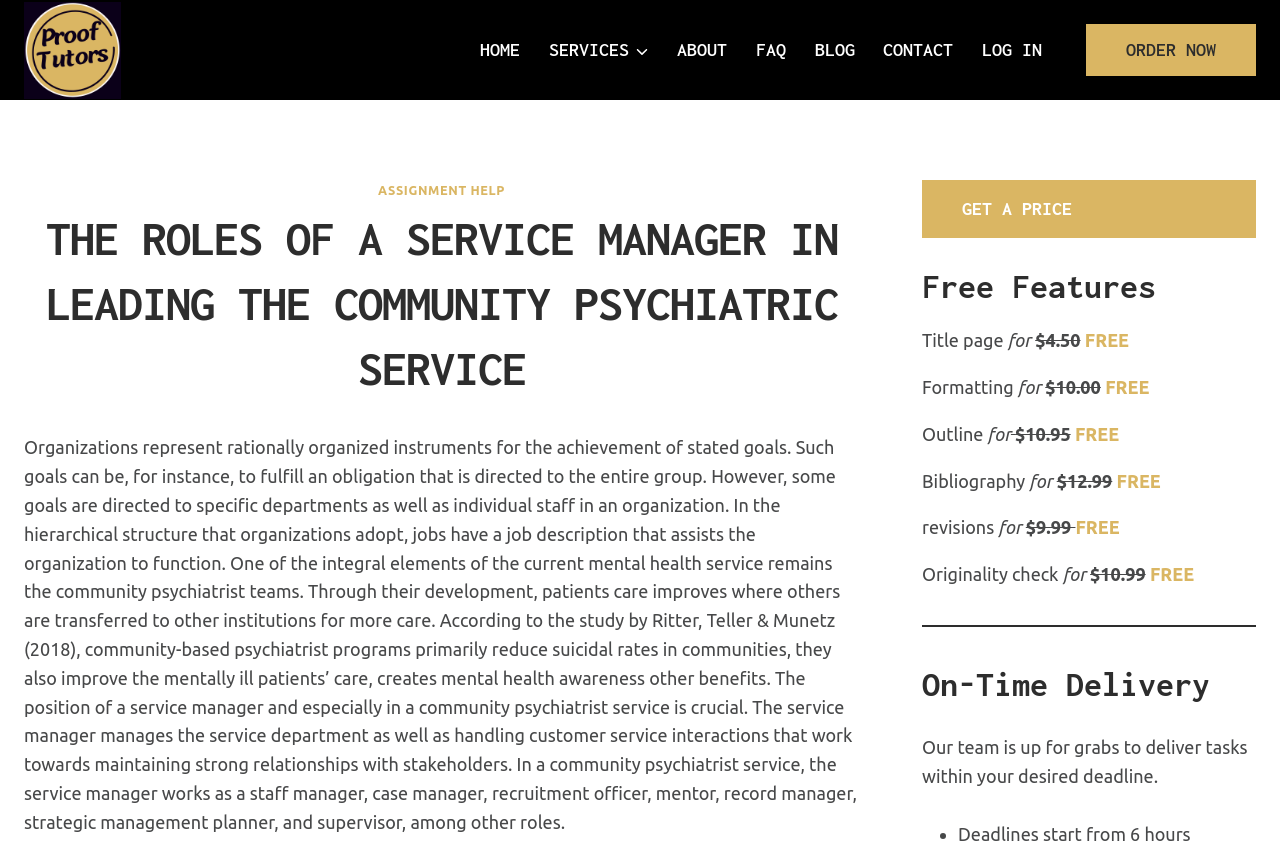Identify and provide the text content of the webpage's primary headline.

THE ROLES OF A SERVICE MANAGER IN LEADING THE COMMUNITY PSYCHIATRIC SERVICE